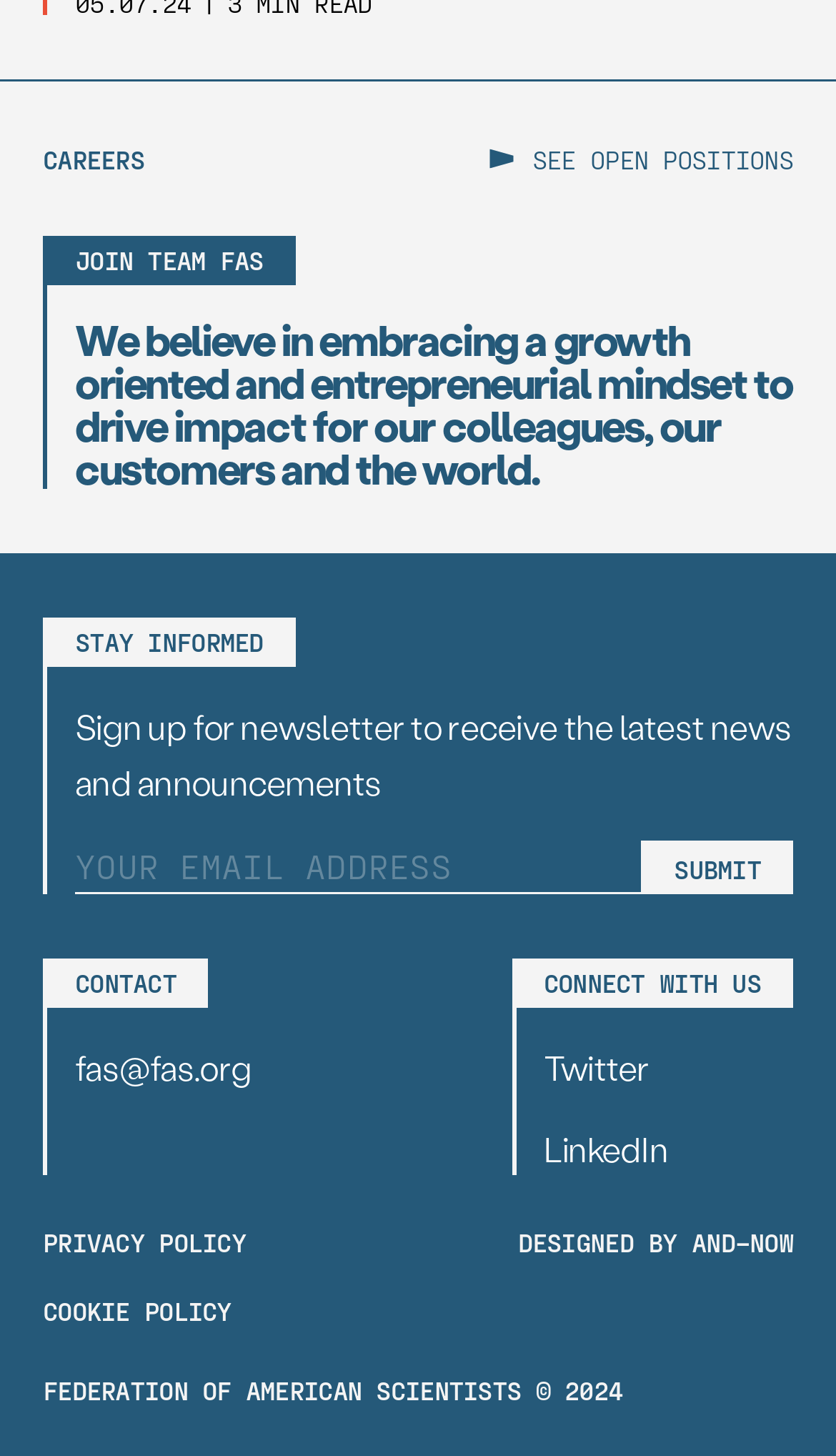Please determine the bounding box coordinates of the area that needs to be clicked to complete this task: 'View August 2023'. The coordinates must be four float numbers between 0 and 1, formatted as [left, top, right, bottom].

None